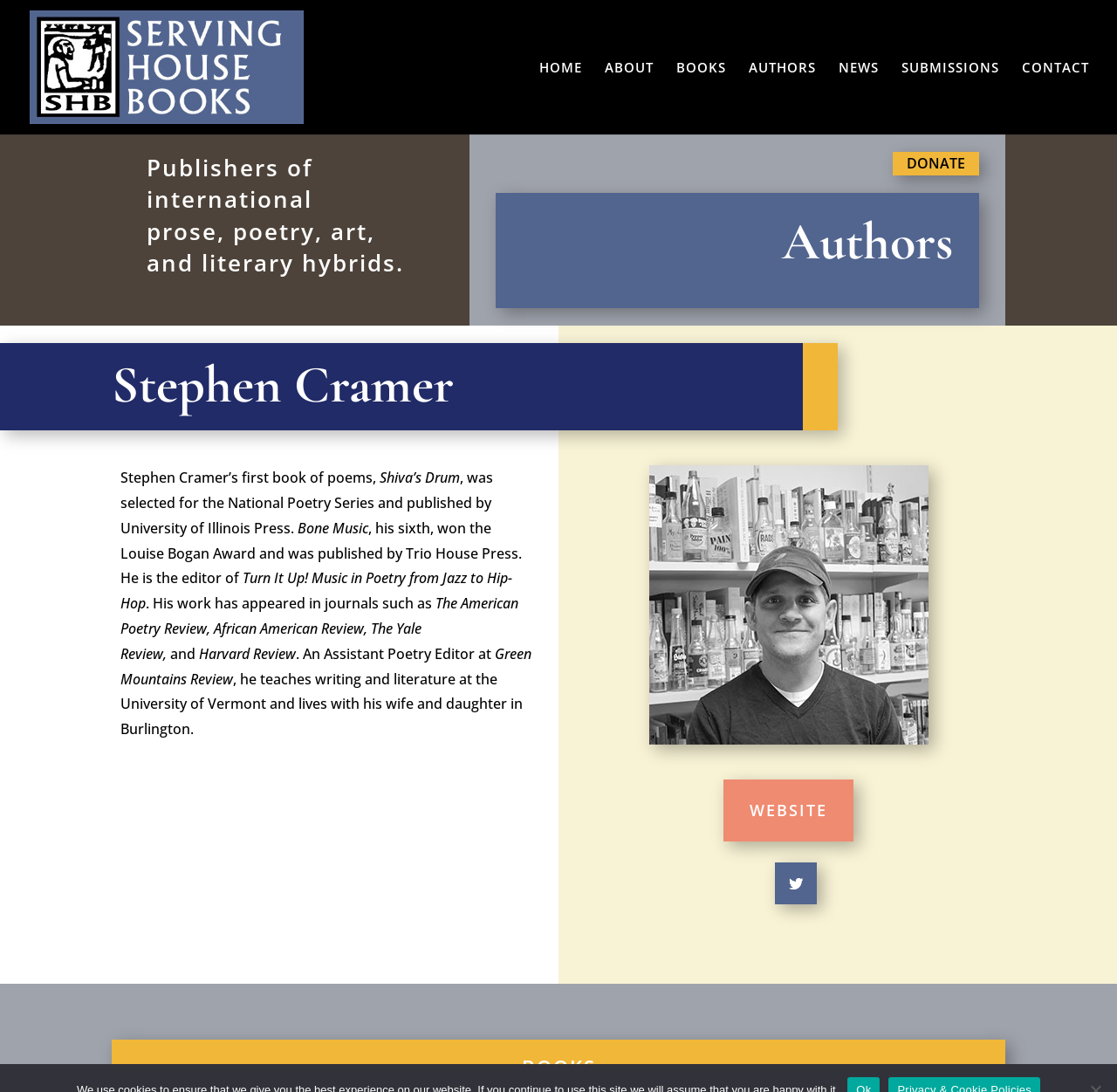Please identify the bounding box coordinates of the area that needs to be clicked to fulfill the following instruction: "Click on the Serving House Books link."

[0.027, 0.051, 0.244, 0.069]